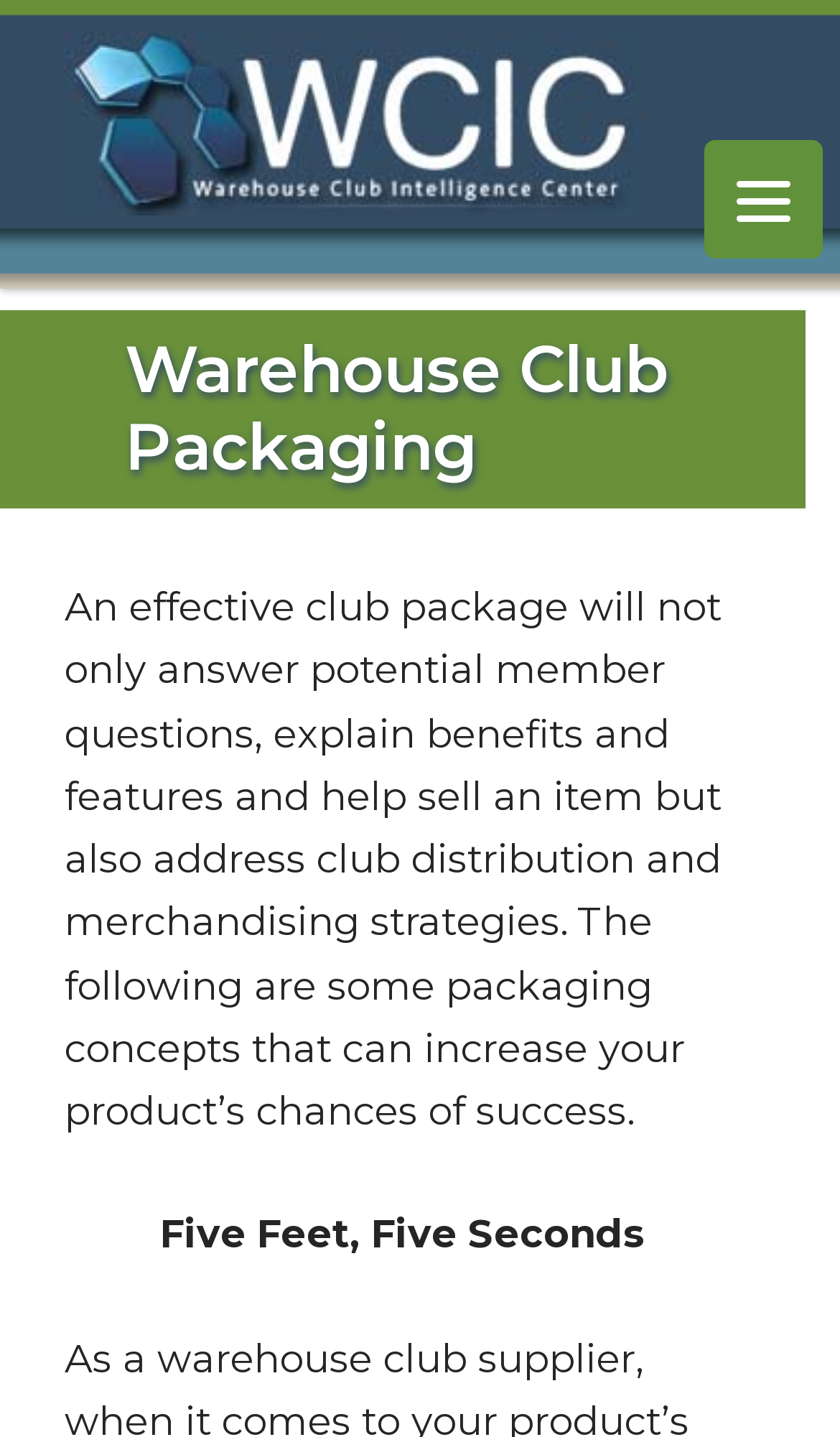What is the purpose of an effective club package?
Provide a well-explained and detailed answer to the question.

I found a StaticText element with the description 'An effective club package will not only answer potential member questions, explain benefits and features and help sell an item but also address club distribution and merchandising strategies.' This text explains the purpose of an effective club package, which is to answer questions, explain benefits, and help sell an item.